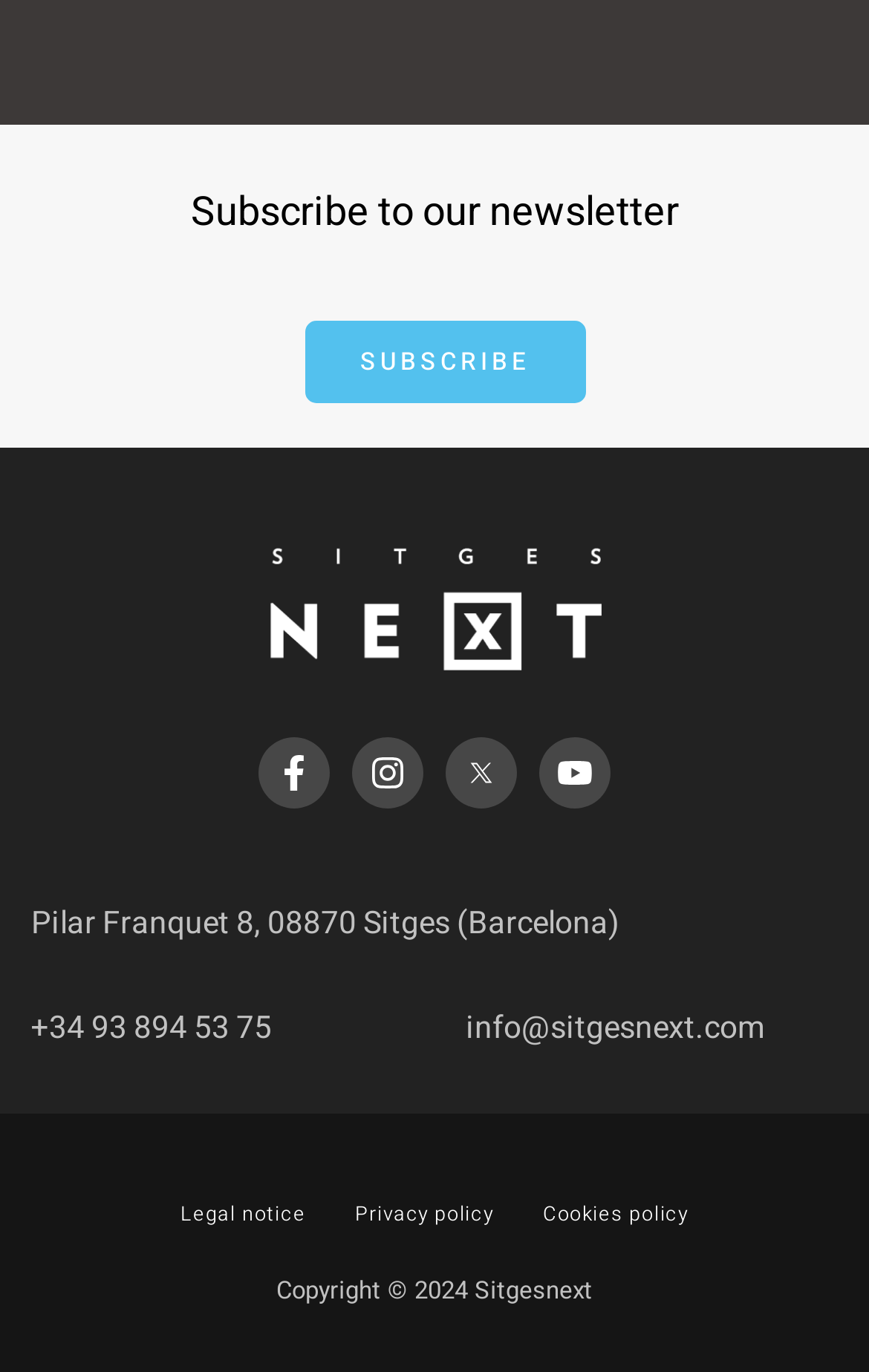Answer with a single word or phrase: 
What is the phone number of Sitgesnext?

+34 93 894 53 75